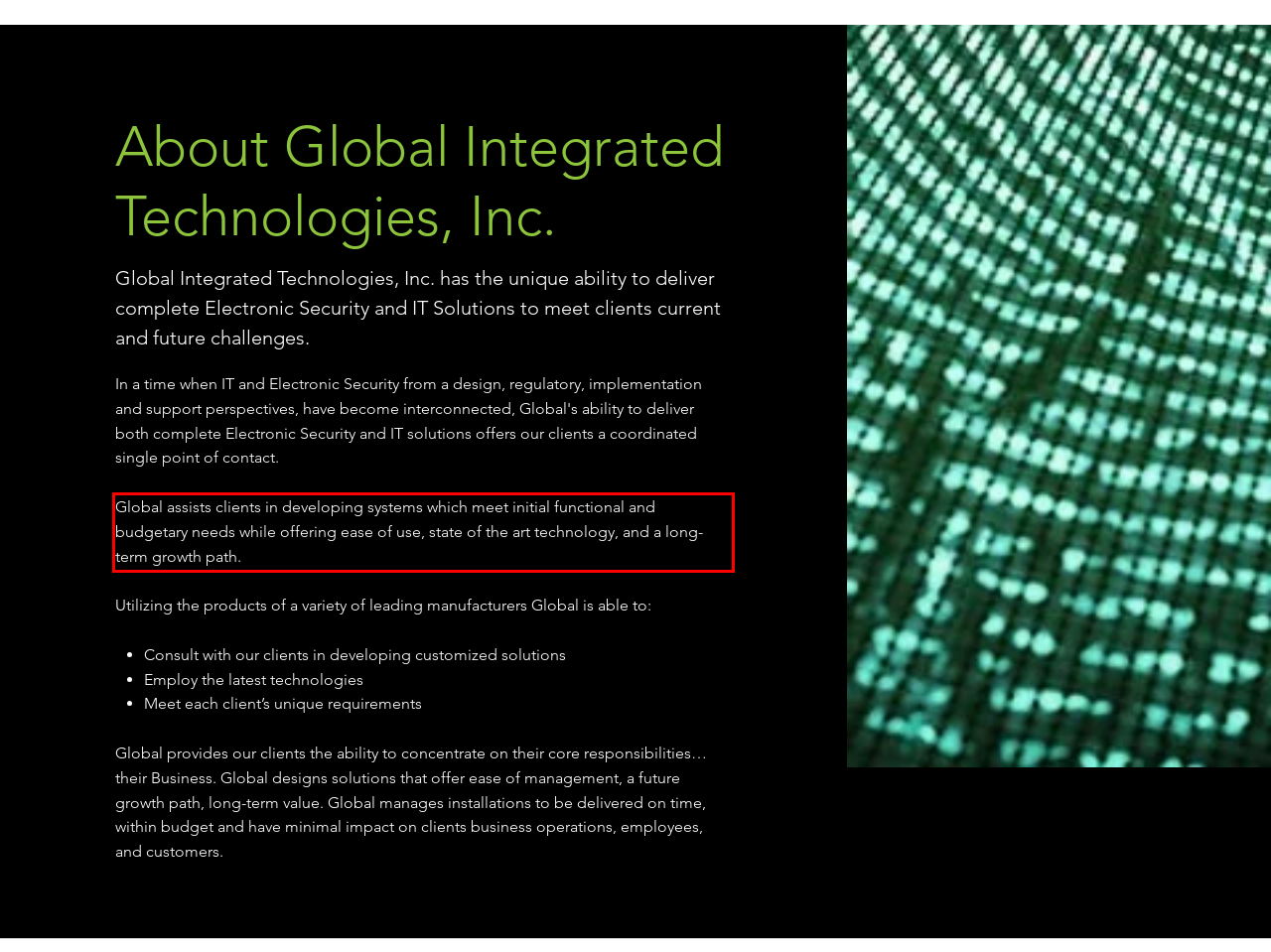Inspect the webpage screenshot that has a red bounding box and use OCR technology to read and display the text inside the red bounding box.

Global assists clients in developing systems which meet initial functional and budgetary needs while offering ease of use, state of the art technology, and a long-term growth path.